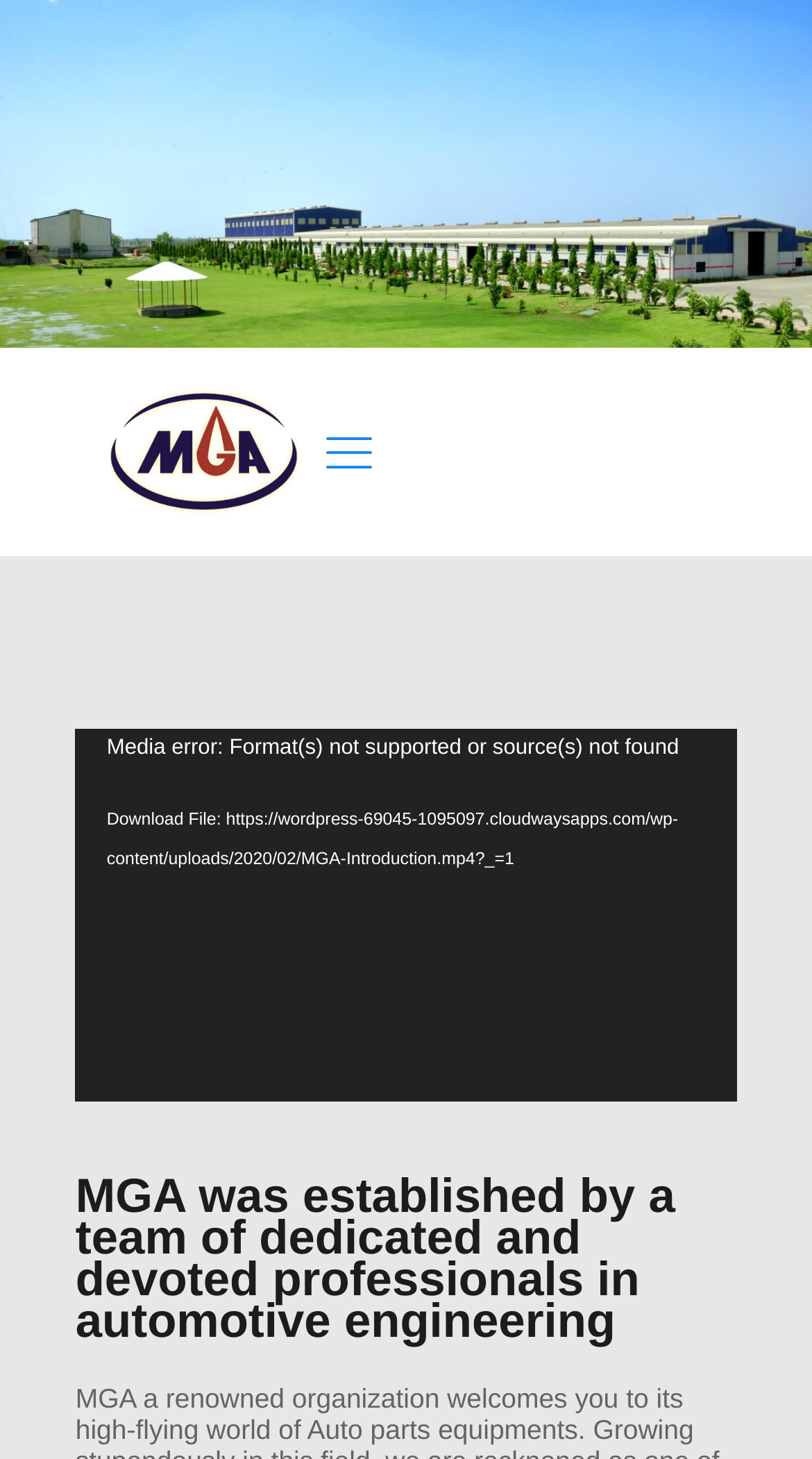Provide a one-word or short-phrase answer to the question:
What is the initial time displayed on the timer?

00:00